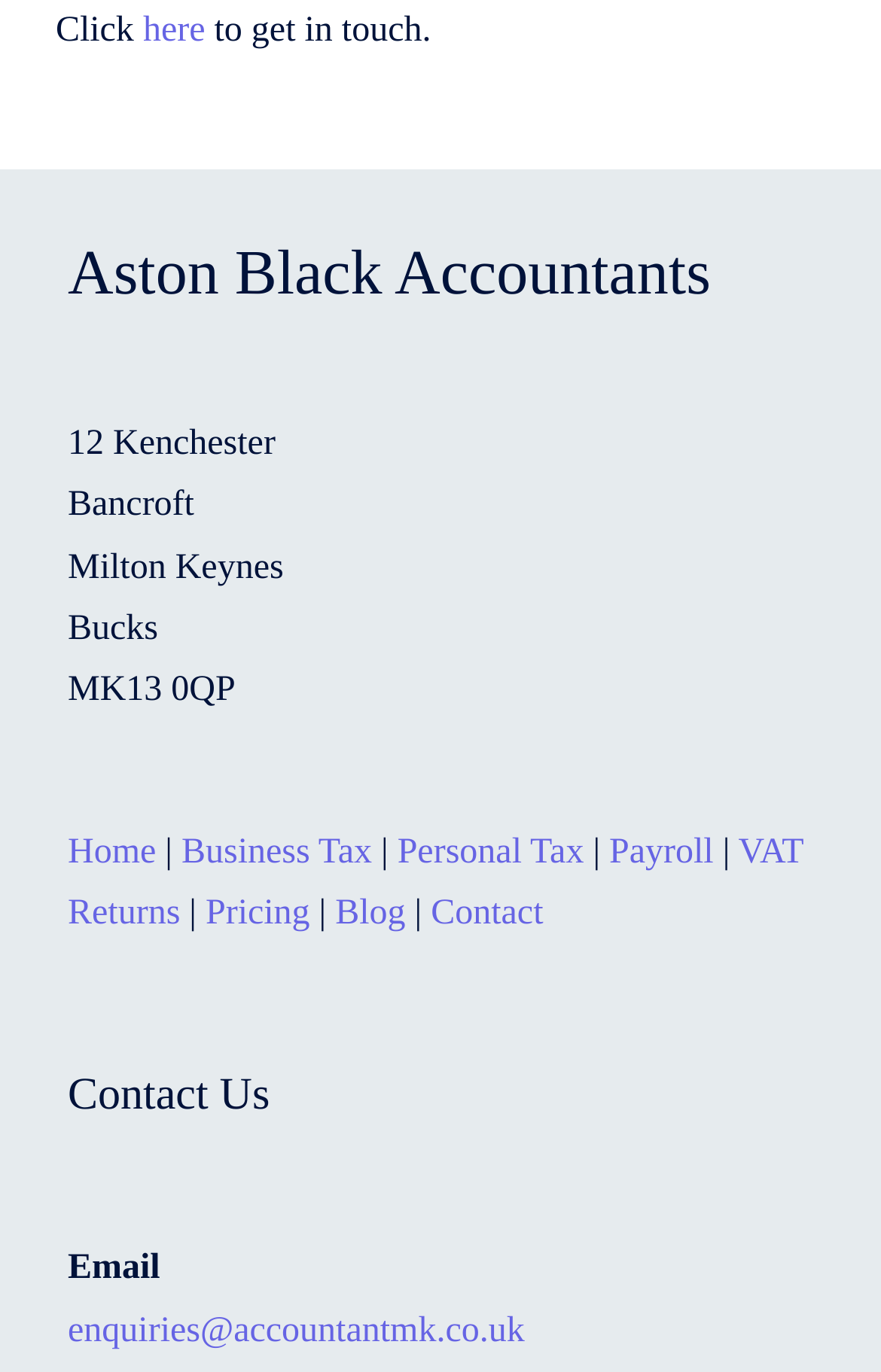What is the name of the accountancy firm?
Based on the image, answer the question with a single word or brief phrase.

Aston Black Accountants